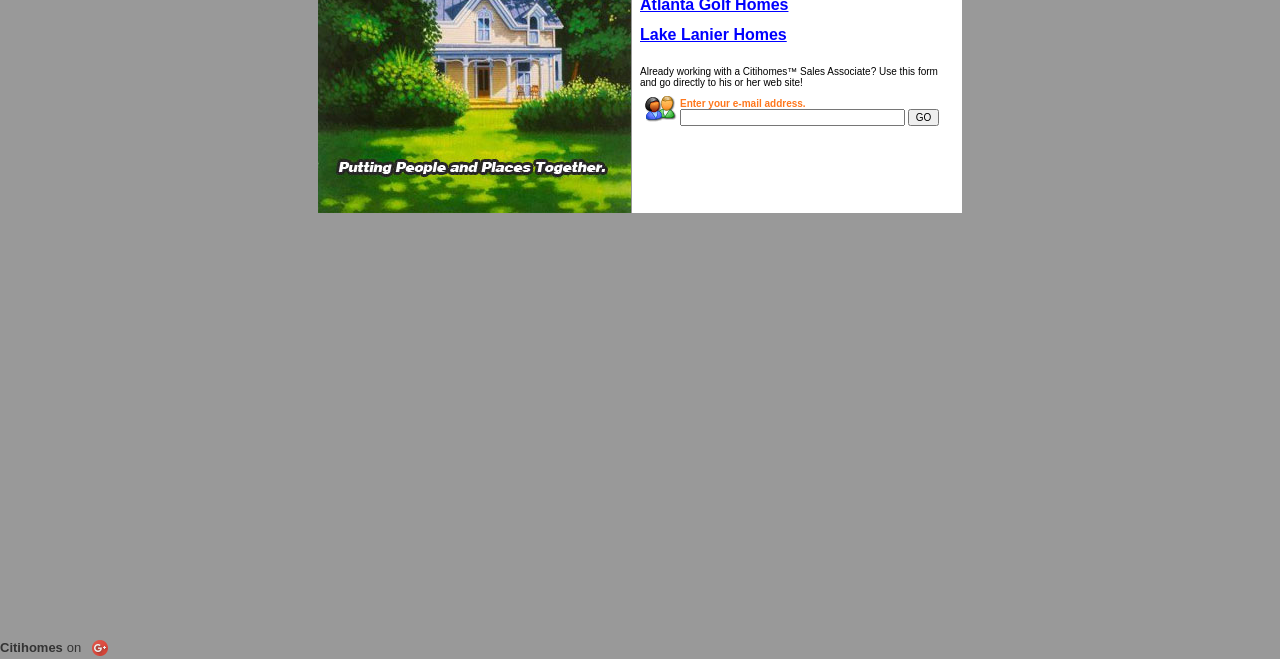Extract the bounding box coordinates for the HTML element that matches this description: "name="email"". The coordinates should be four float numbers between 0 and 1, i.e., [left, top, right, bottom].

[0.531, 0.165, 0.707, 0.19]